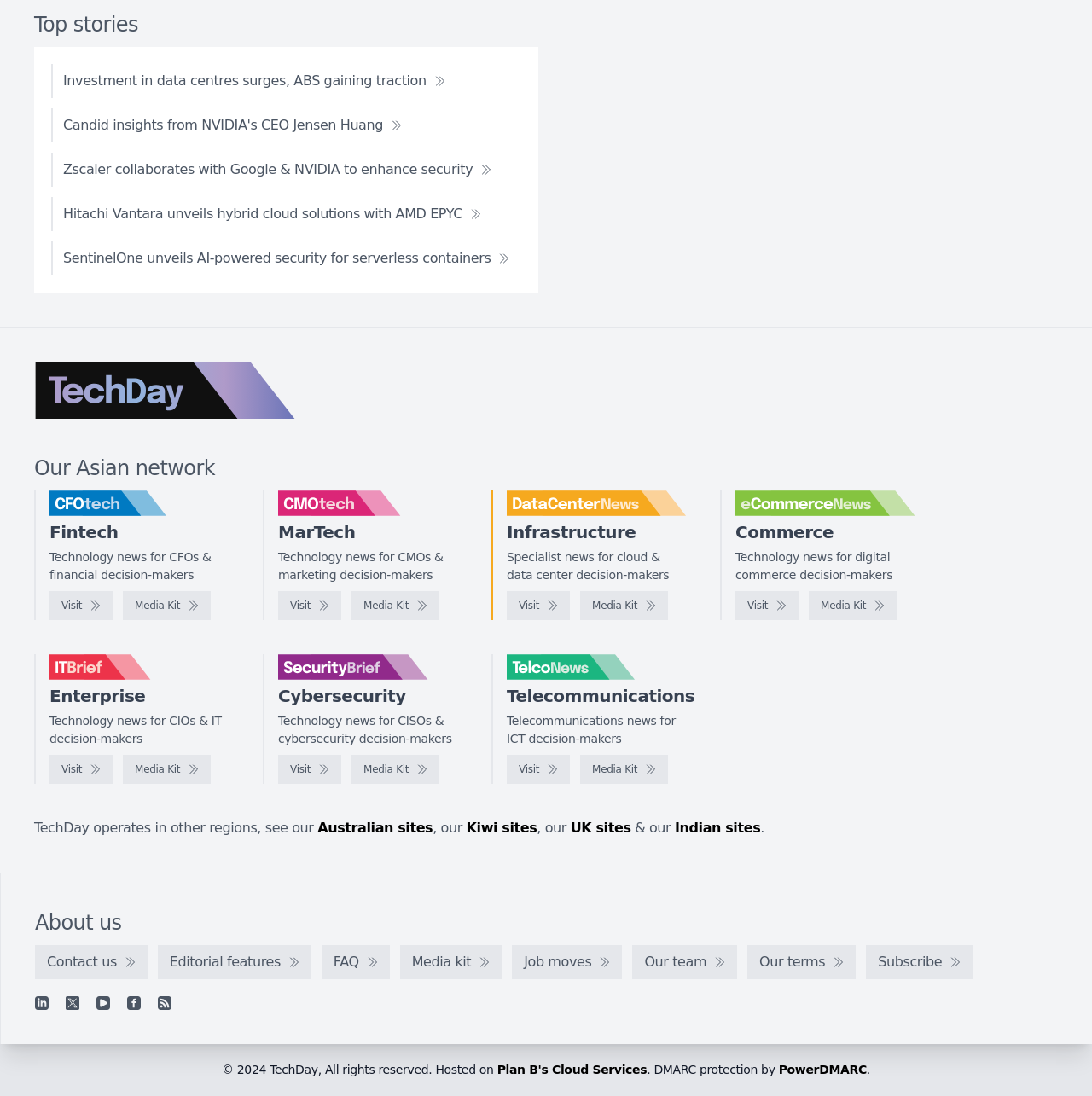What is the purpose of the 'Media Kit' links?
Please provide a single word or phrase in response based on the screenshot.

To access media kits